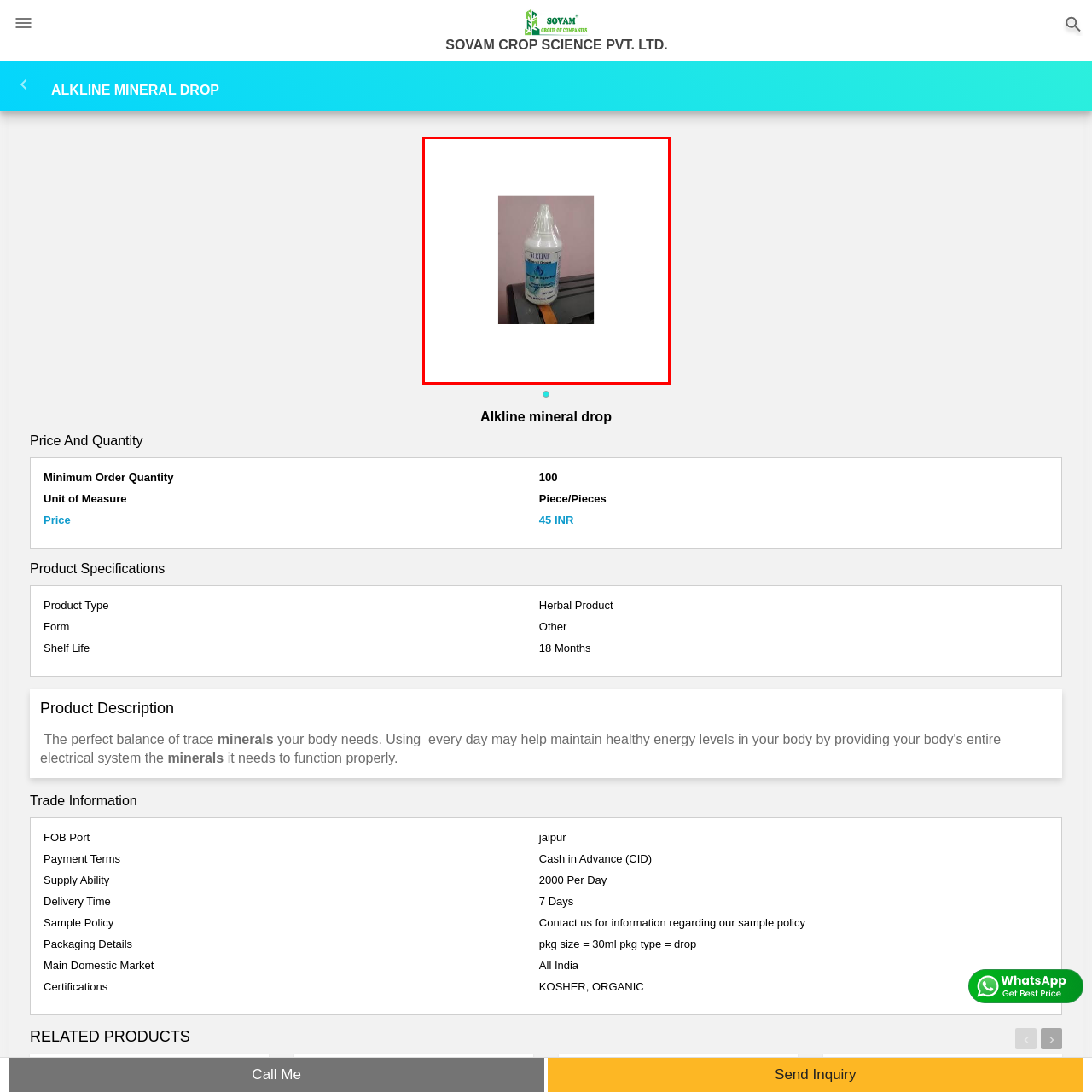Look at the image inside the red box and answer the question with a single word or phrase:
What is the background color of the display?

Soft pink